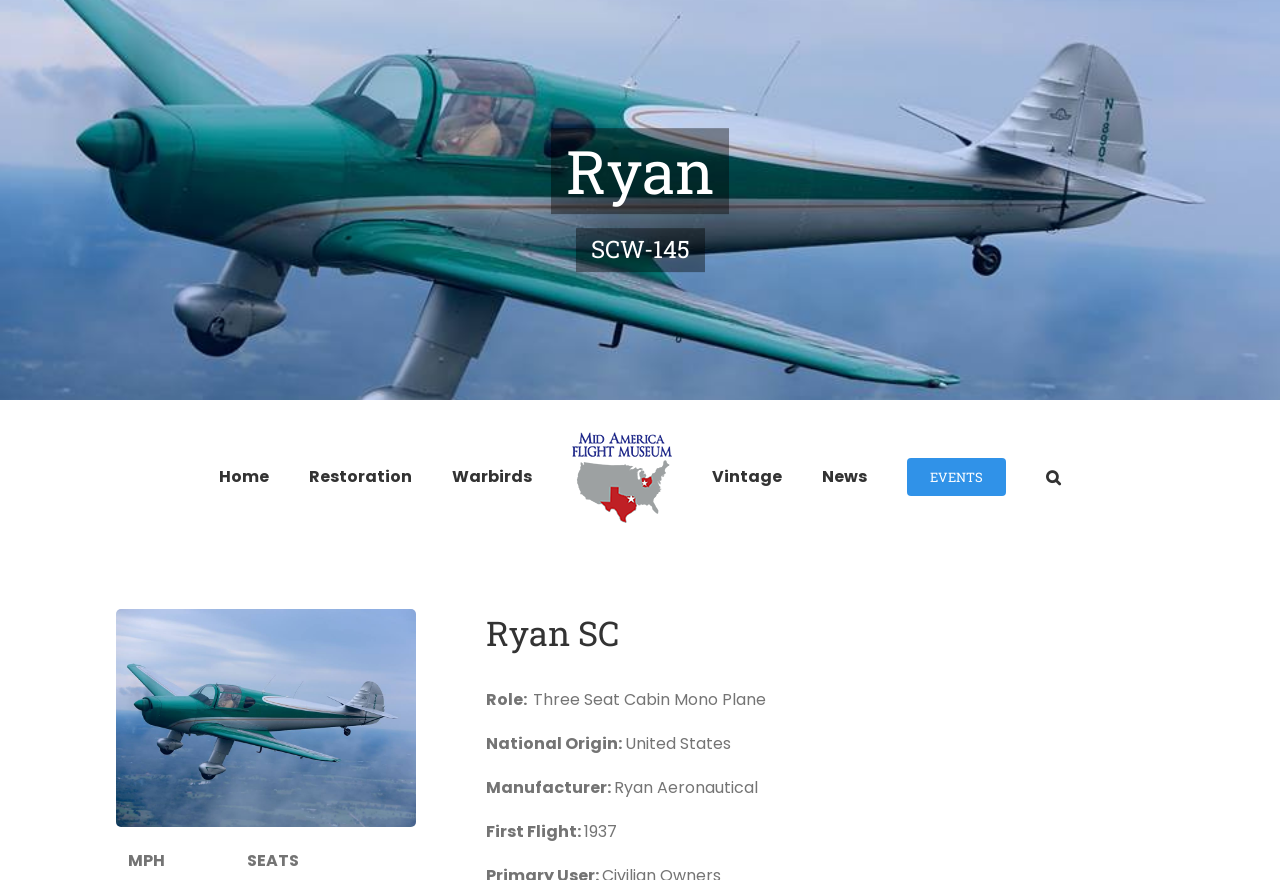Could you find the bounding box coordinates of the clickable area to complete this instruction: "click on Home"?

[0.171, 0.494, 0.21, 0.59]